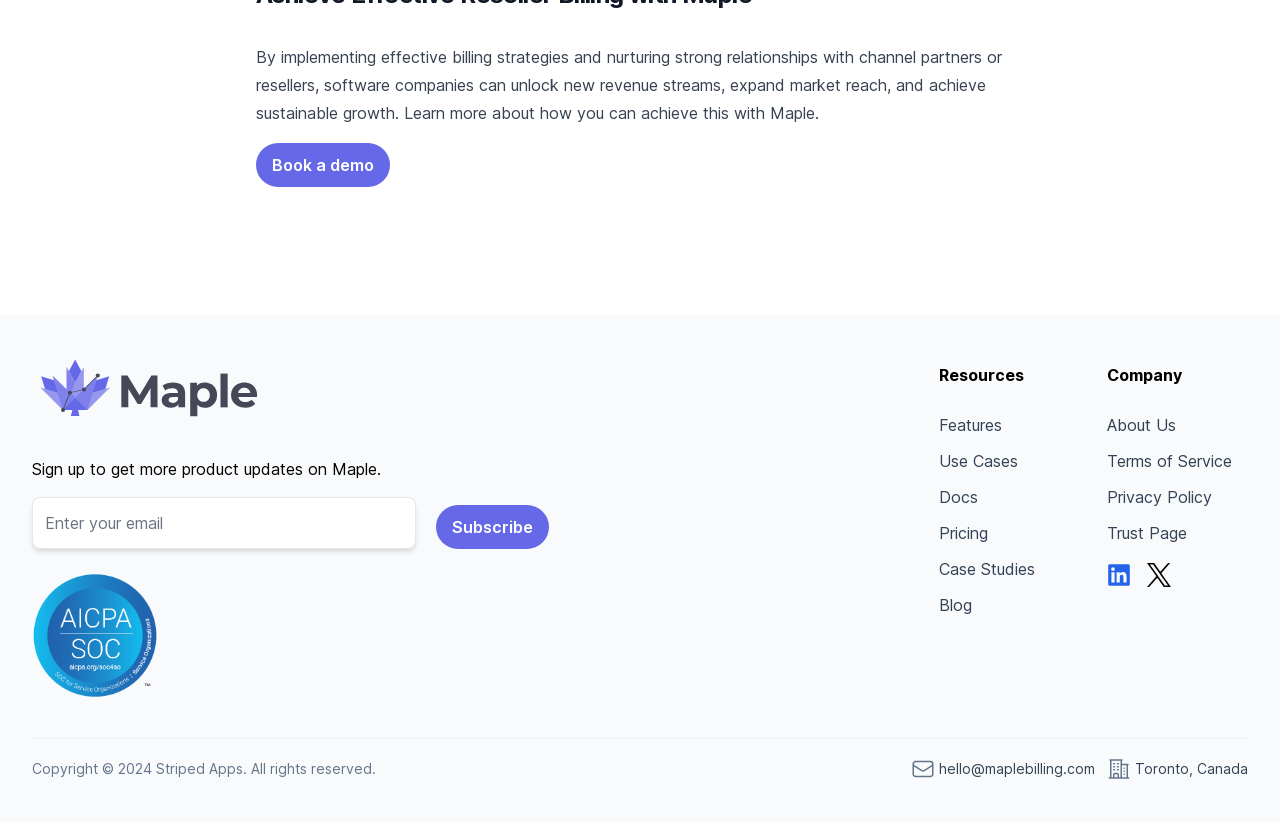Please indicate the bounding box coordinates of the element's region to be clicked to achieve the instruction: "Click the 'Features' link". Provide the coordinates as four float numbers between 0 and 1, i.e., [left, top, right, bottom].

[0.727, 0.494, 0.815, 0.538]